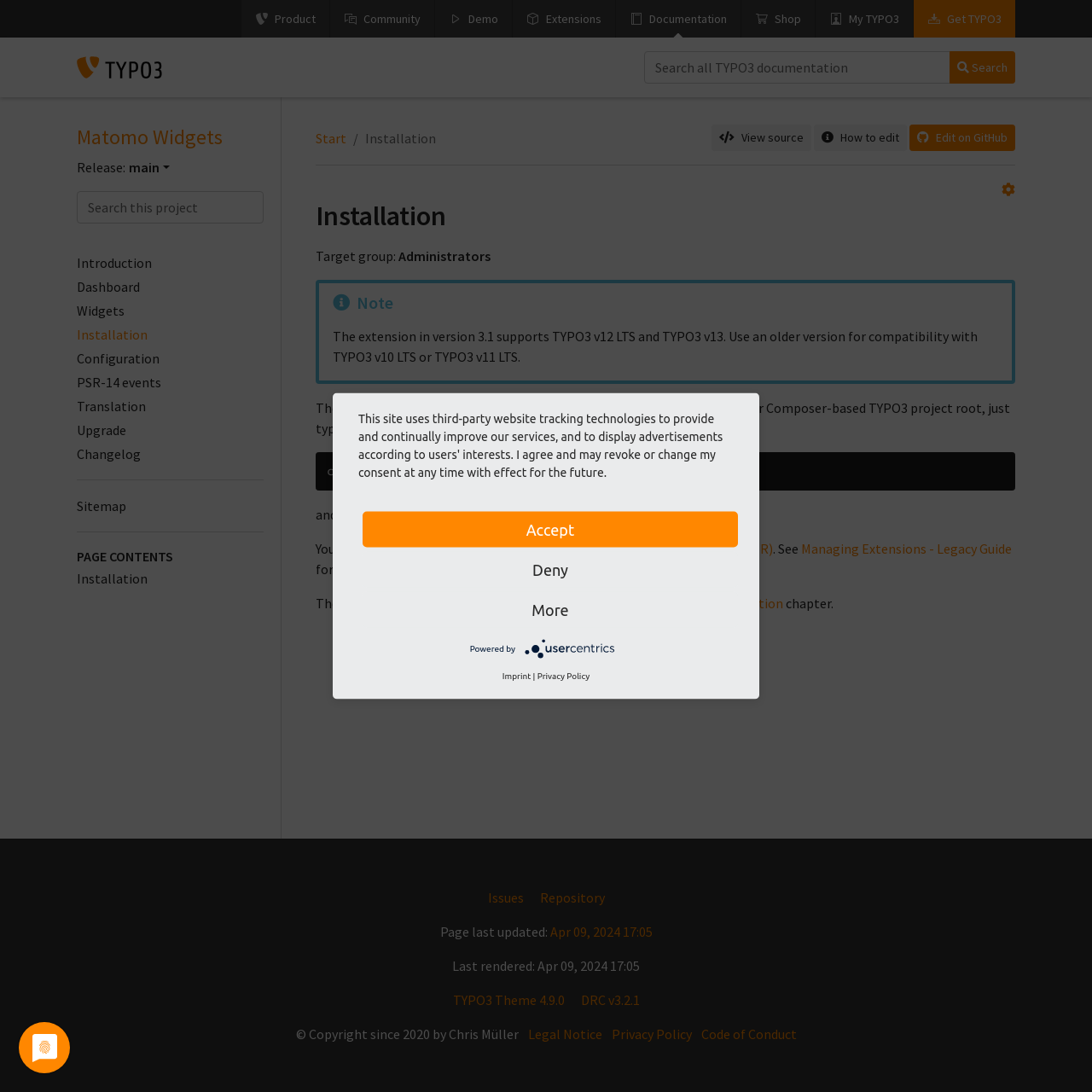Determine the bounding box coordinates of the region I should click to achieve the following instruction: "Go to the Installation page". Ensure the bounding box coordinates are four float numbers between 0 and 1, i.e., [left, top, right, bottom].

[0.07, 0.295, 0.241, 0.317]